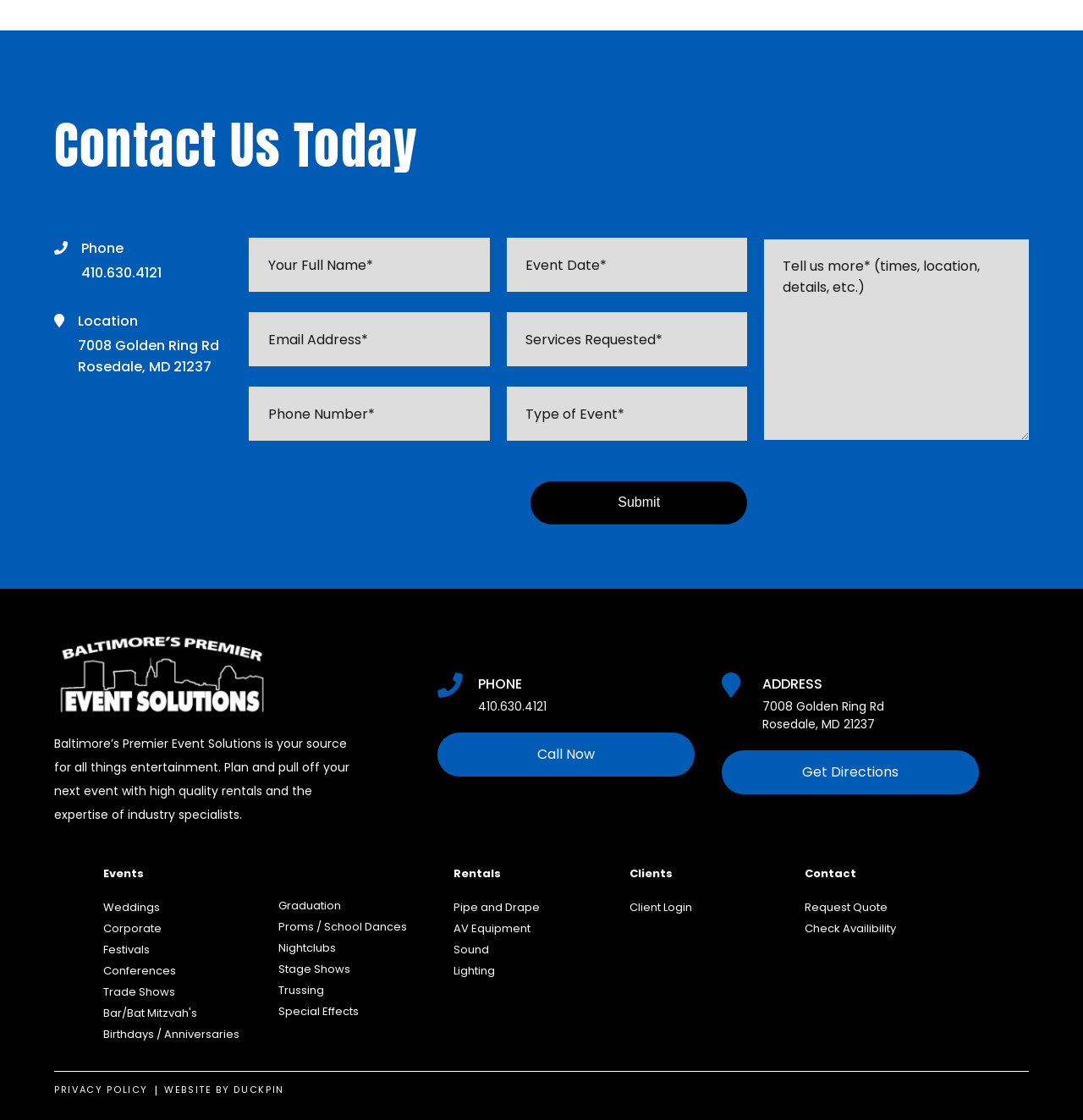Please determine the bounding box coordinates of the element's region to click in order to carry out the following instruction: "Get directions to 7008 Golden Ring Rd". The coordinates should be four float numbers between 0 and 1, i.e., [left, top, right, bottom].

[0.667, 0.67, 0.904, 0.709]